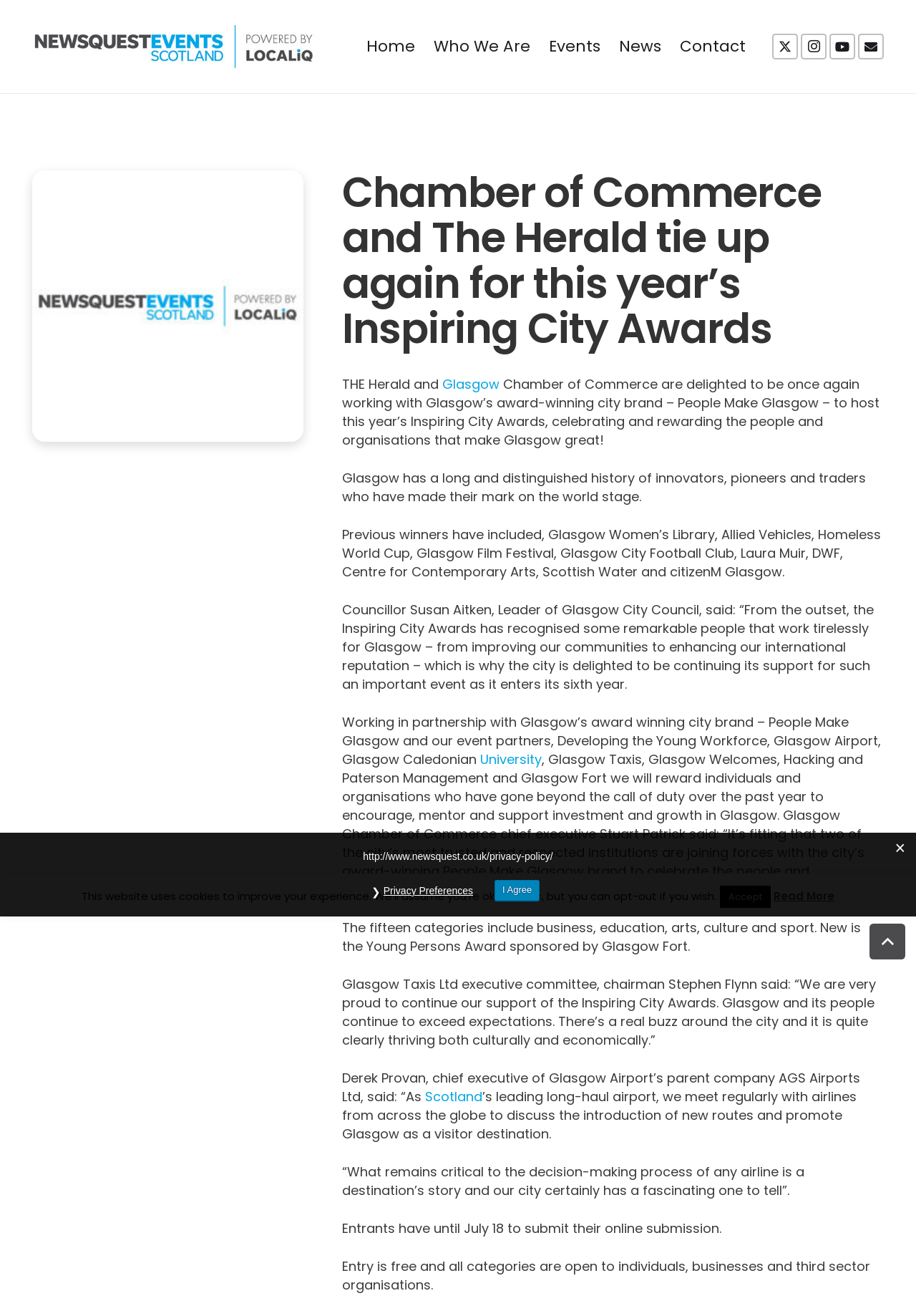Could you determine the bounding box coordinates of the clickable element to complete the instruction: "Click the NewsquestEventsScotland logo"? Provide the coordinates as four float numbers between 0 and 1, i.e., [left, top, right, bottom].

[0.035, 0.019, 0.345, 0.052]